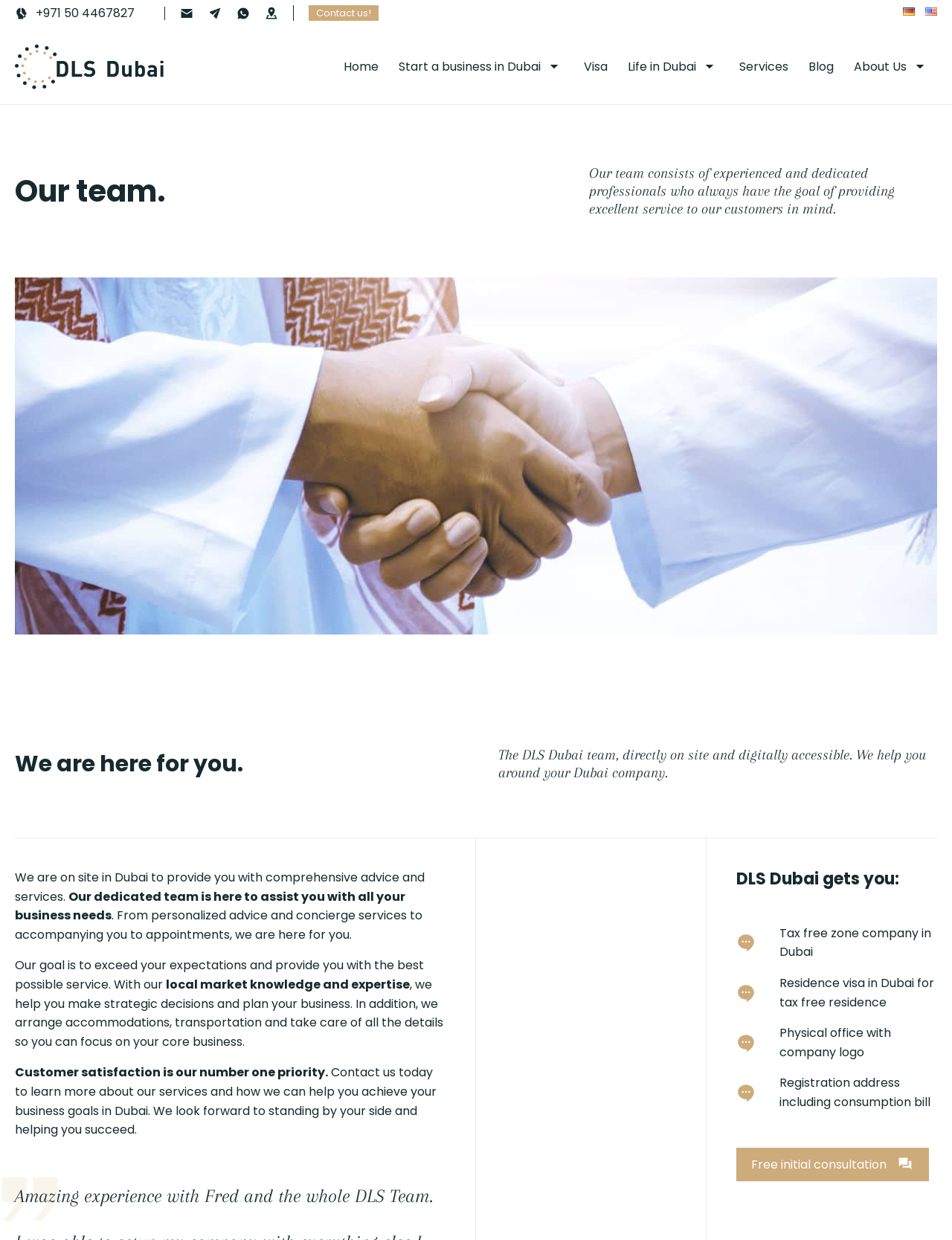Extract the bounding box of the UI element described as: "Contact us!".

[0.324, 0.004, 0.398, 0.017]